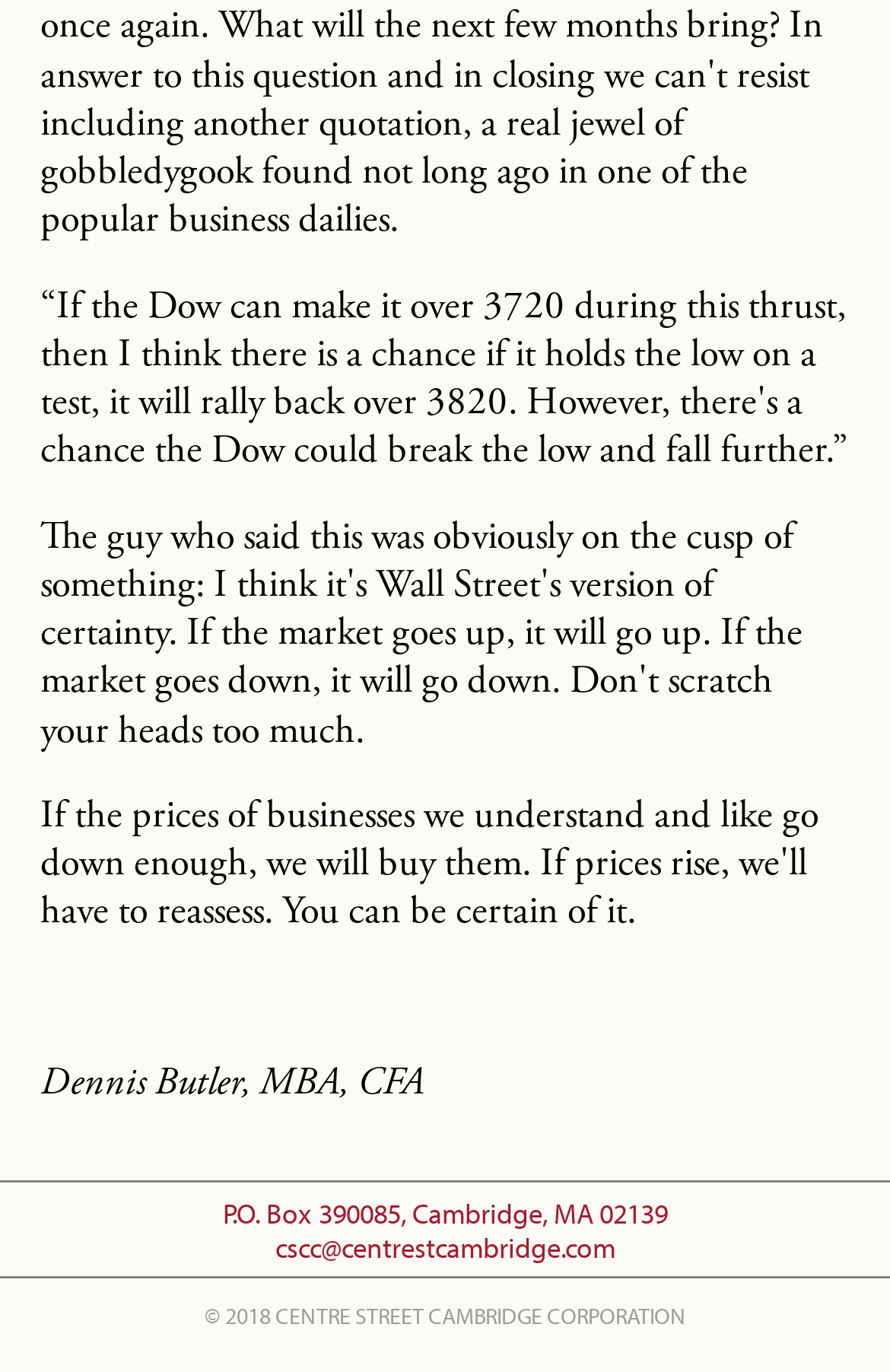Locate the bounding box of the UI element based on this description: "cscc@centrestcambridge.com". Provide four float numbers between 0 and 1 as [left, top, right, bottom].

[0.309, 0.895, 0.691, 0.922]